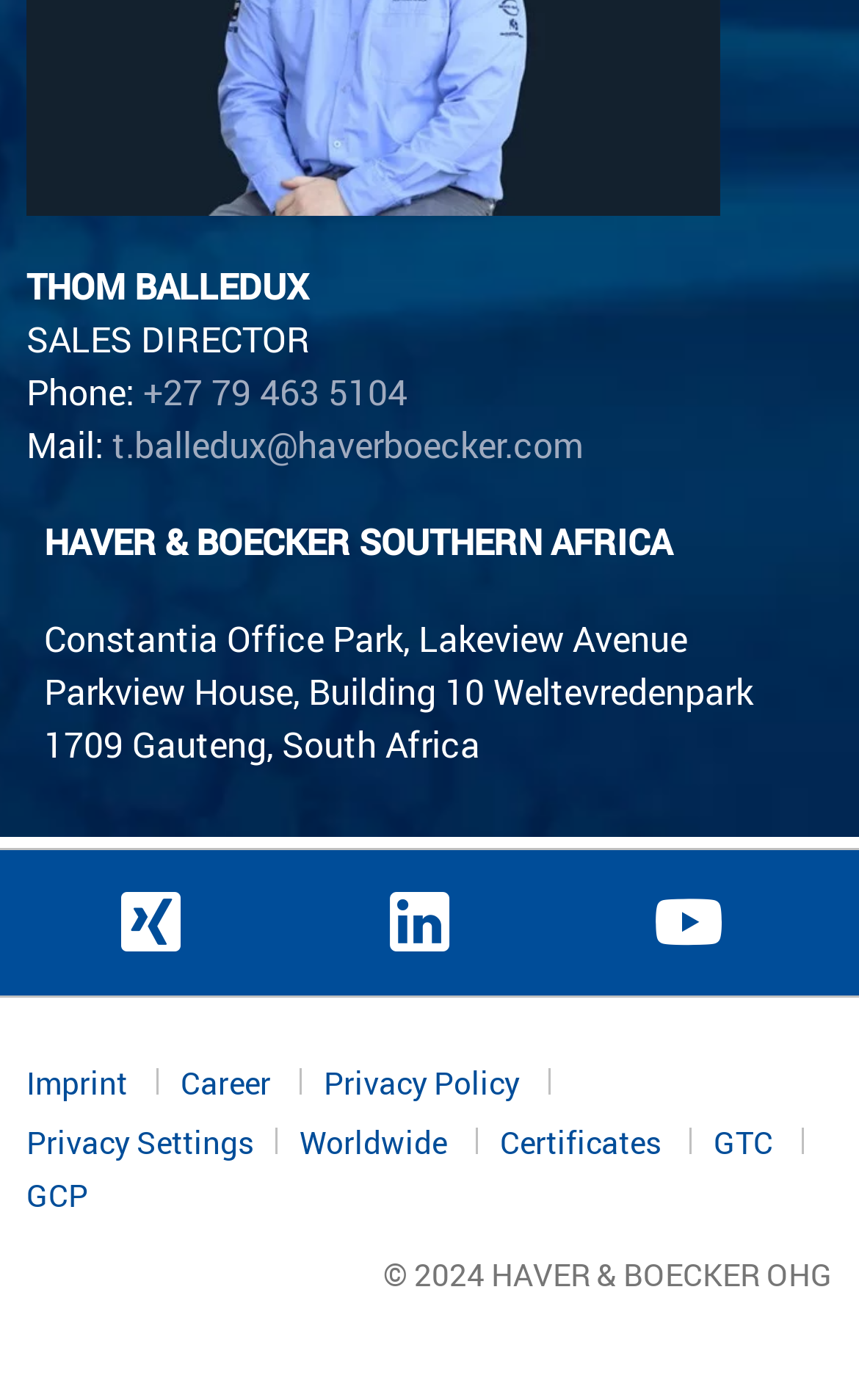Determine the bounding box coordinates of the clickable element to complete this instruction: "Access worldwide website". Provide the coordinates in the format of four float numbers between 0 and 1, [left, top, right, bottom].

[0.349, 0.797, 0.582, 0.83]